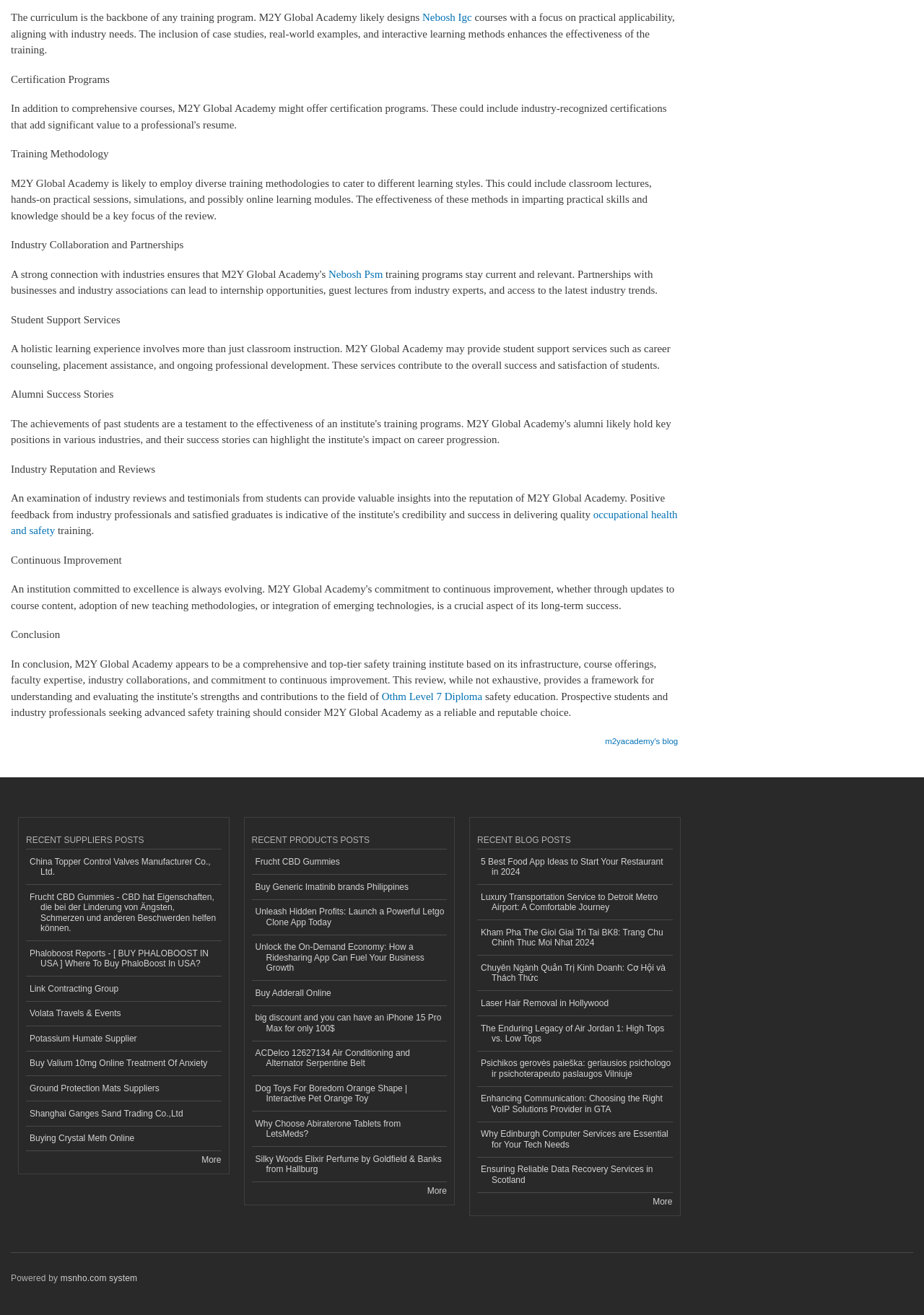Show me the bounding box coordinates of the clickable region to achieve the task as per the instruction: "Click on Nebosh Igc".

[0.457, 0.009, 0.511, 0.018]